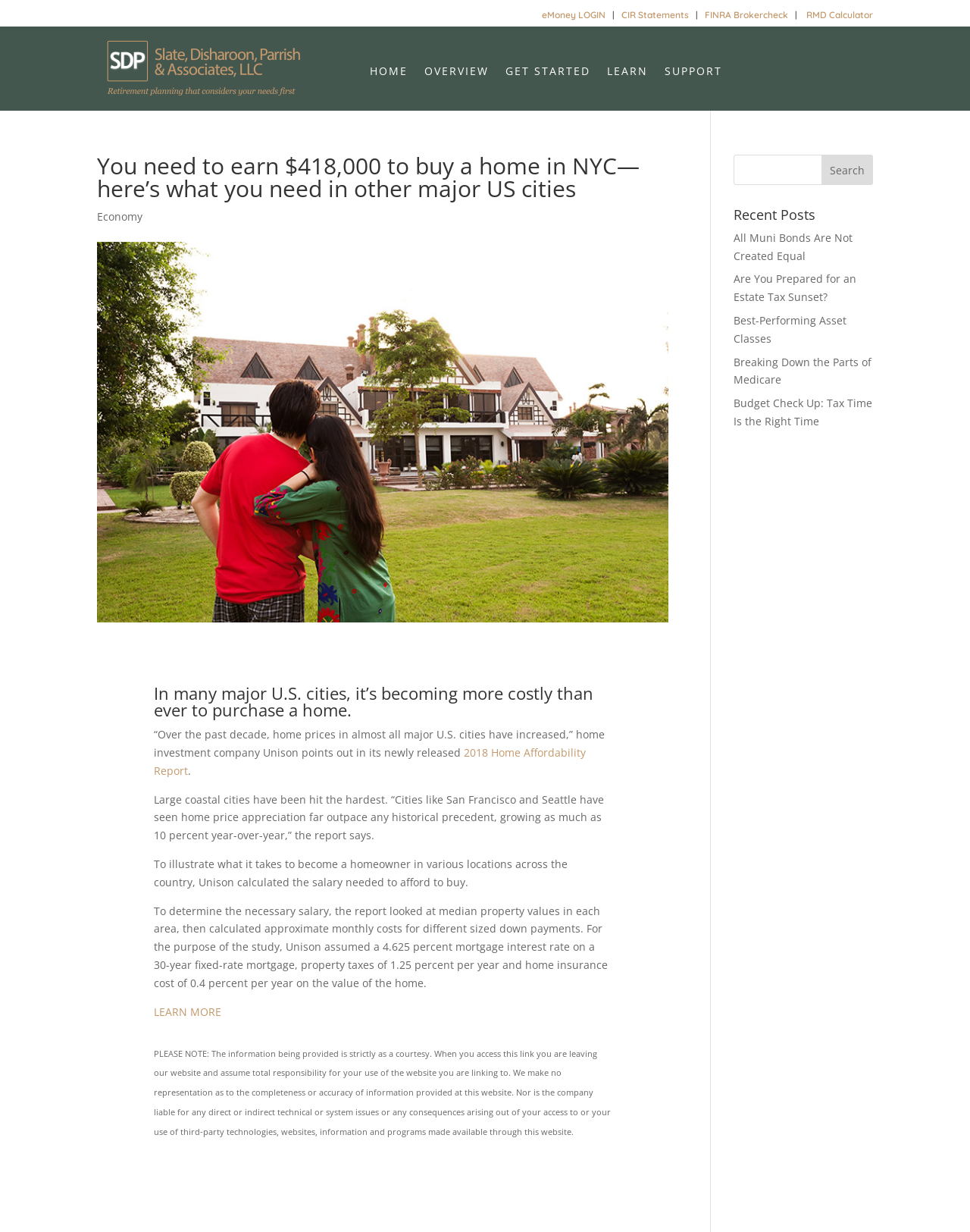Determine the main text heading of the webpage and provide its content.

You need to earn $418,000 to buy a home in NYC—here’s what you need in other major US cities